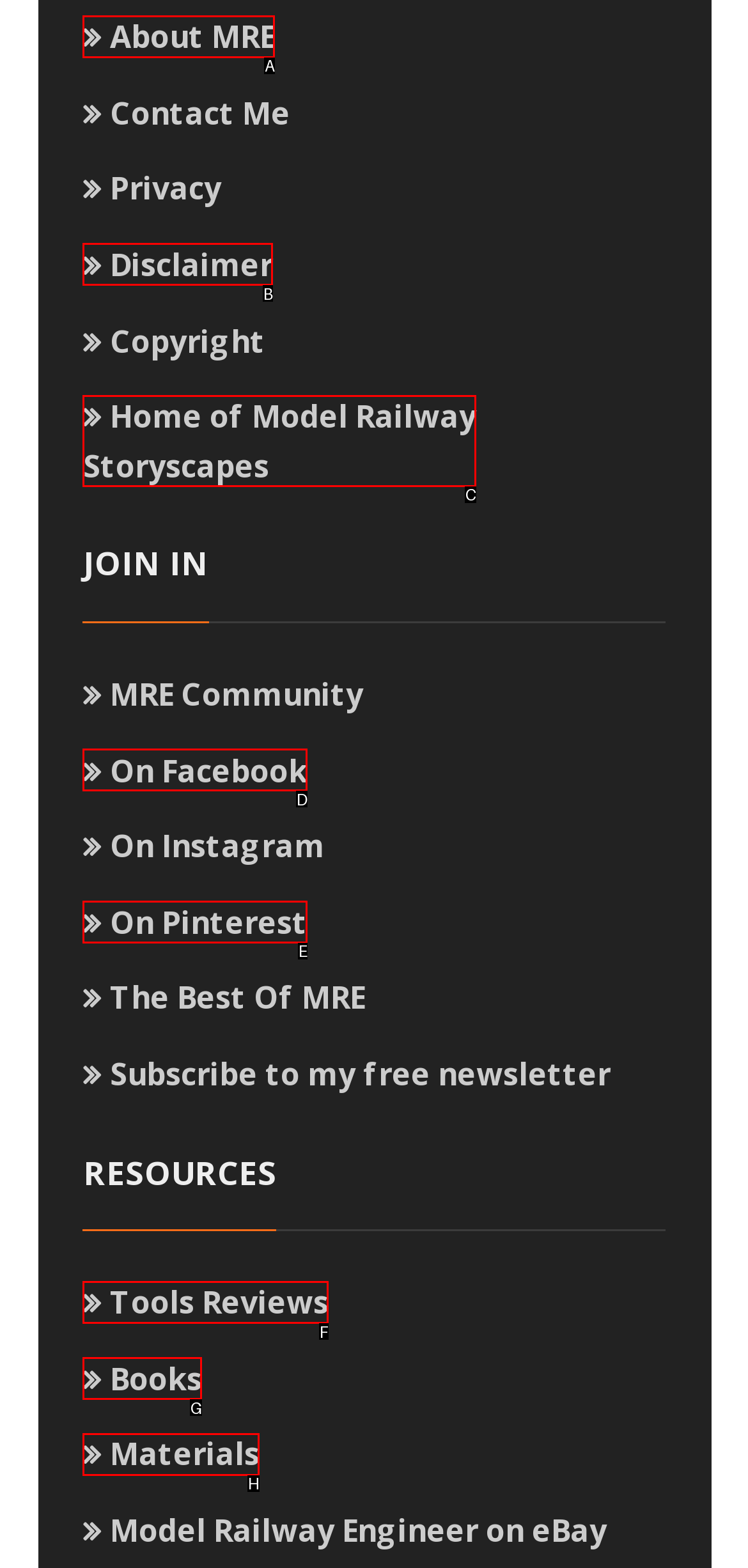Choose the letter that best represents the description: Books. Answer with the letter of the selected choice directly.

G